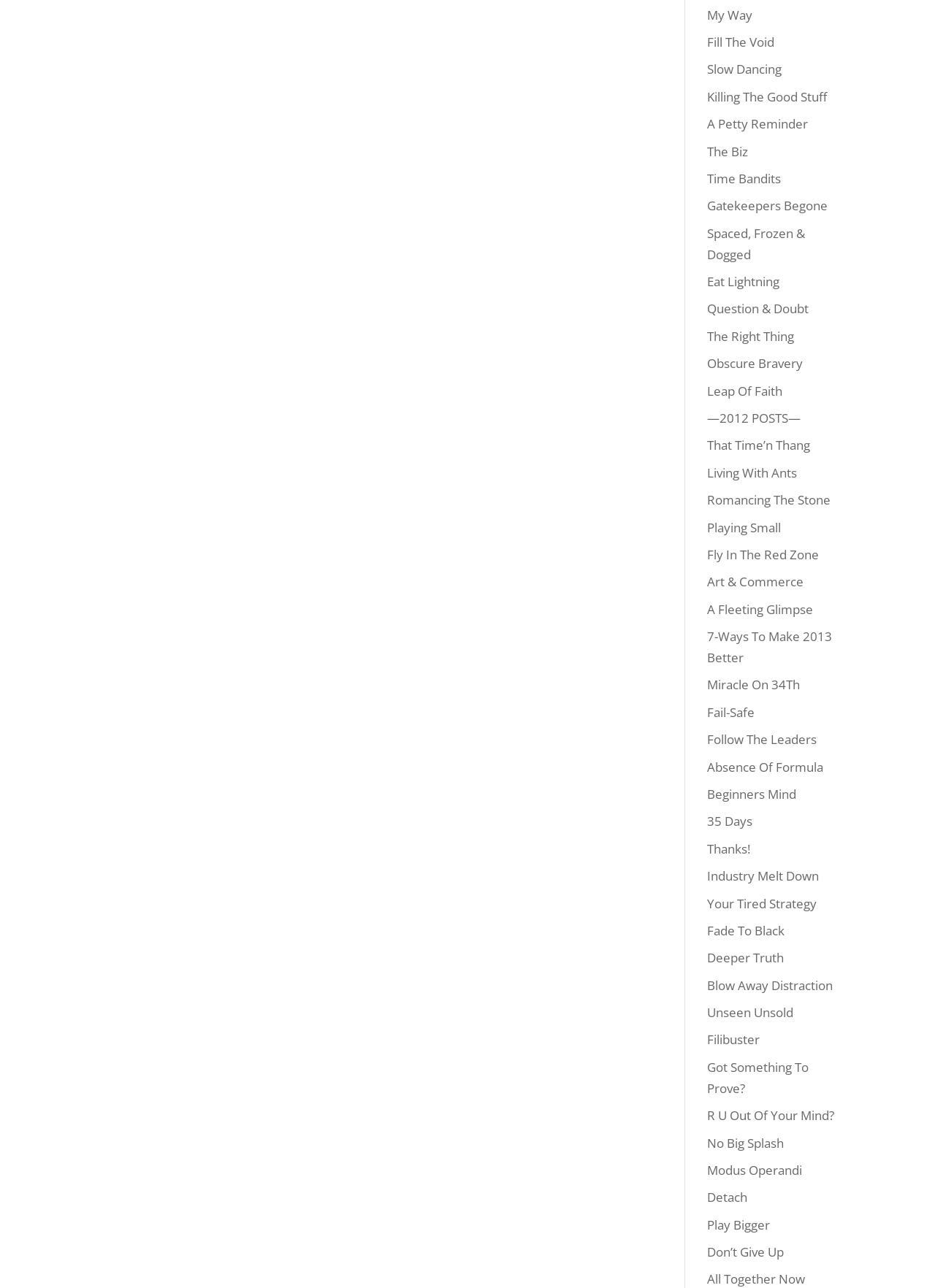How many links are on this webpage?
Please provide a single word or phrase as your answer based on the screenshot.

44